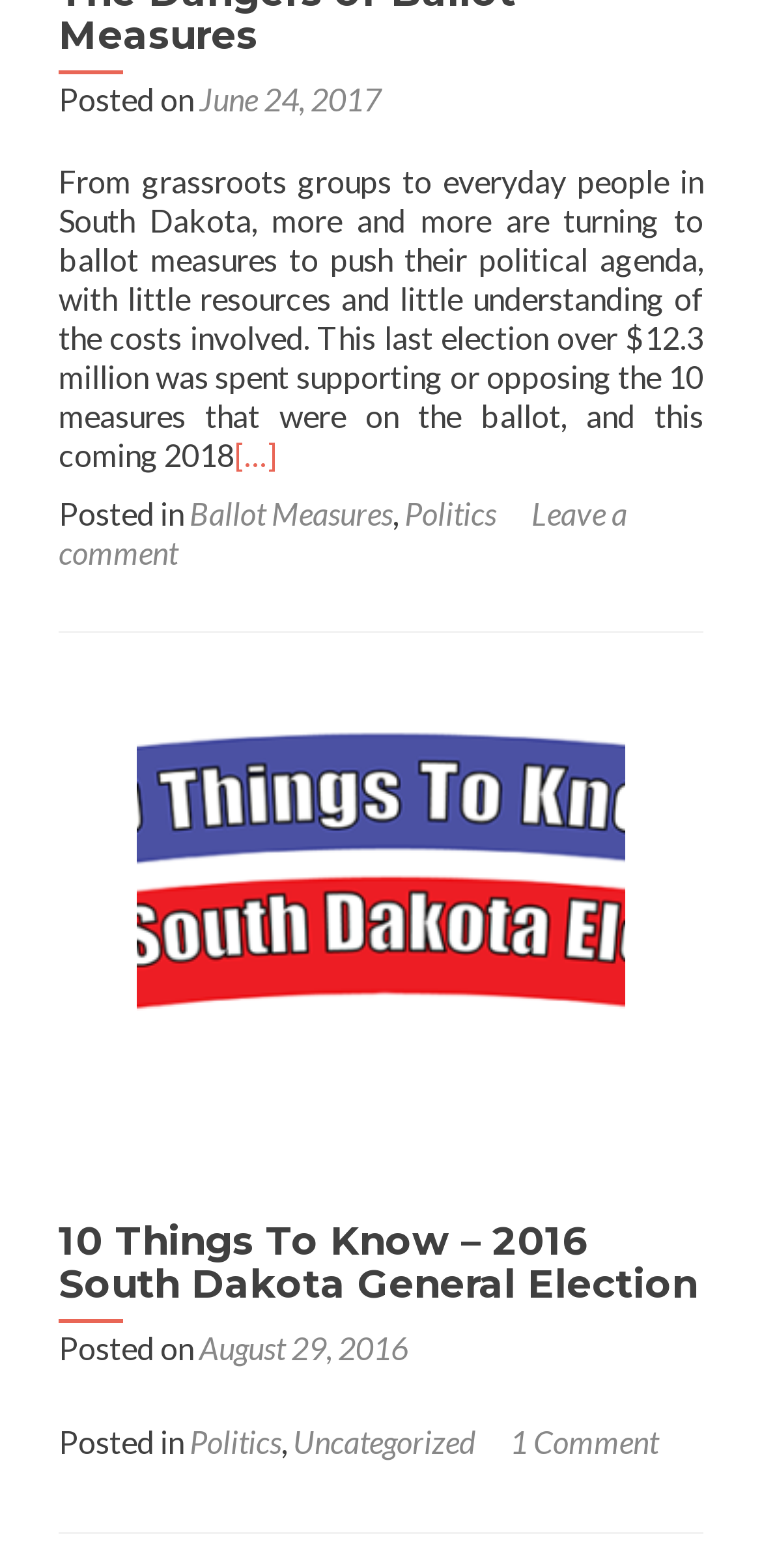Please specify the bounding box coordinates of the element that should be clicked to execute the given instruction: 'View the article about 2016 South Dakota General Election'. Ensure the coordinates are four float numbers between 0 and 1, expressed as [left, top, right, bottom].

[0.179, 0.582, 0.821, 0.606]